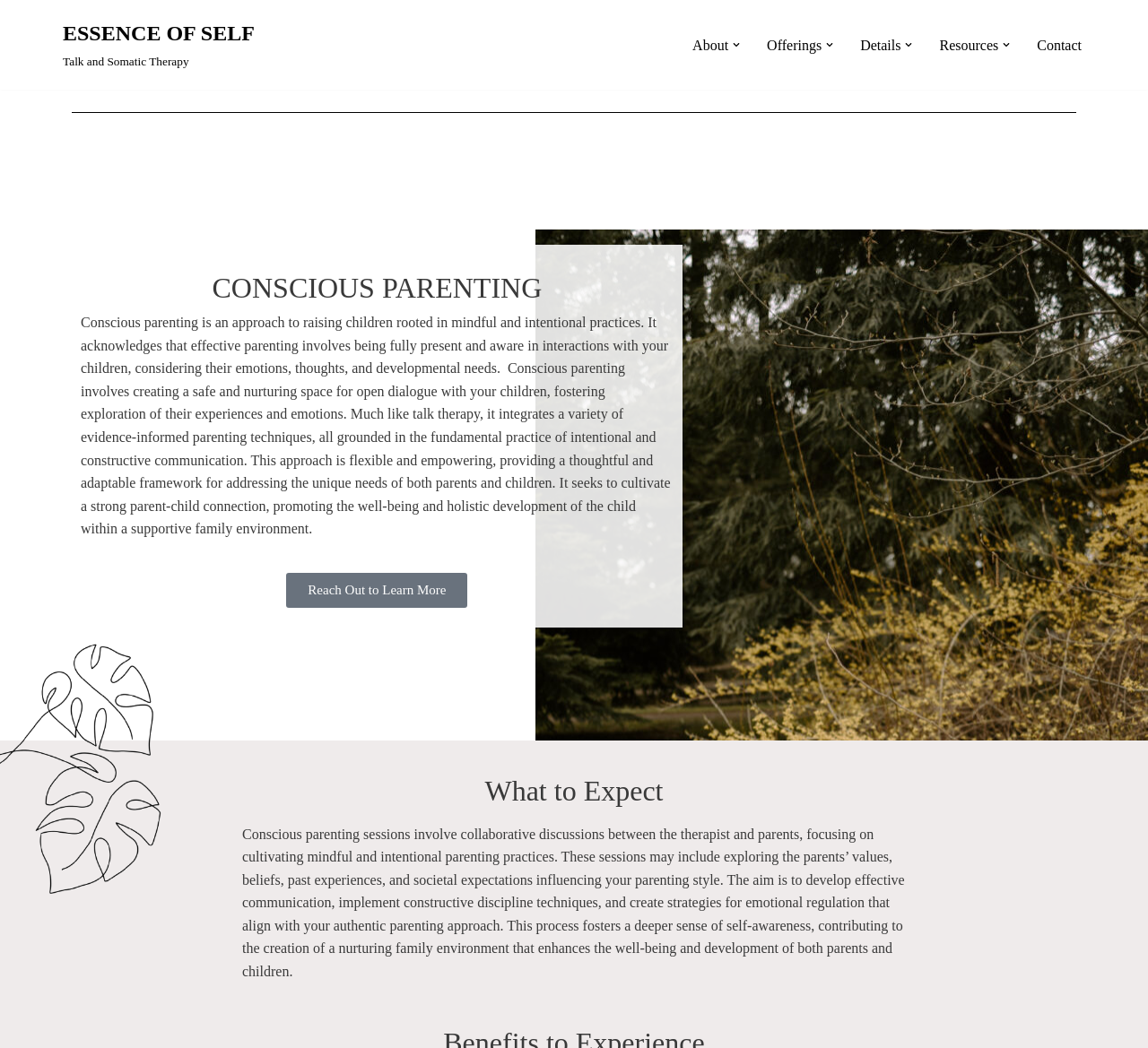What is the location of the 'Resources' link?
Provide a well-explained and detailed answer to the question.

I determined the location by looking at the bounding box coordinates of the 'Resources' link element, which has a y1 value of 0.818 and an x2 value of 0.87, indicating it is located at the bottom right of the page.